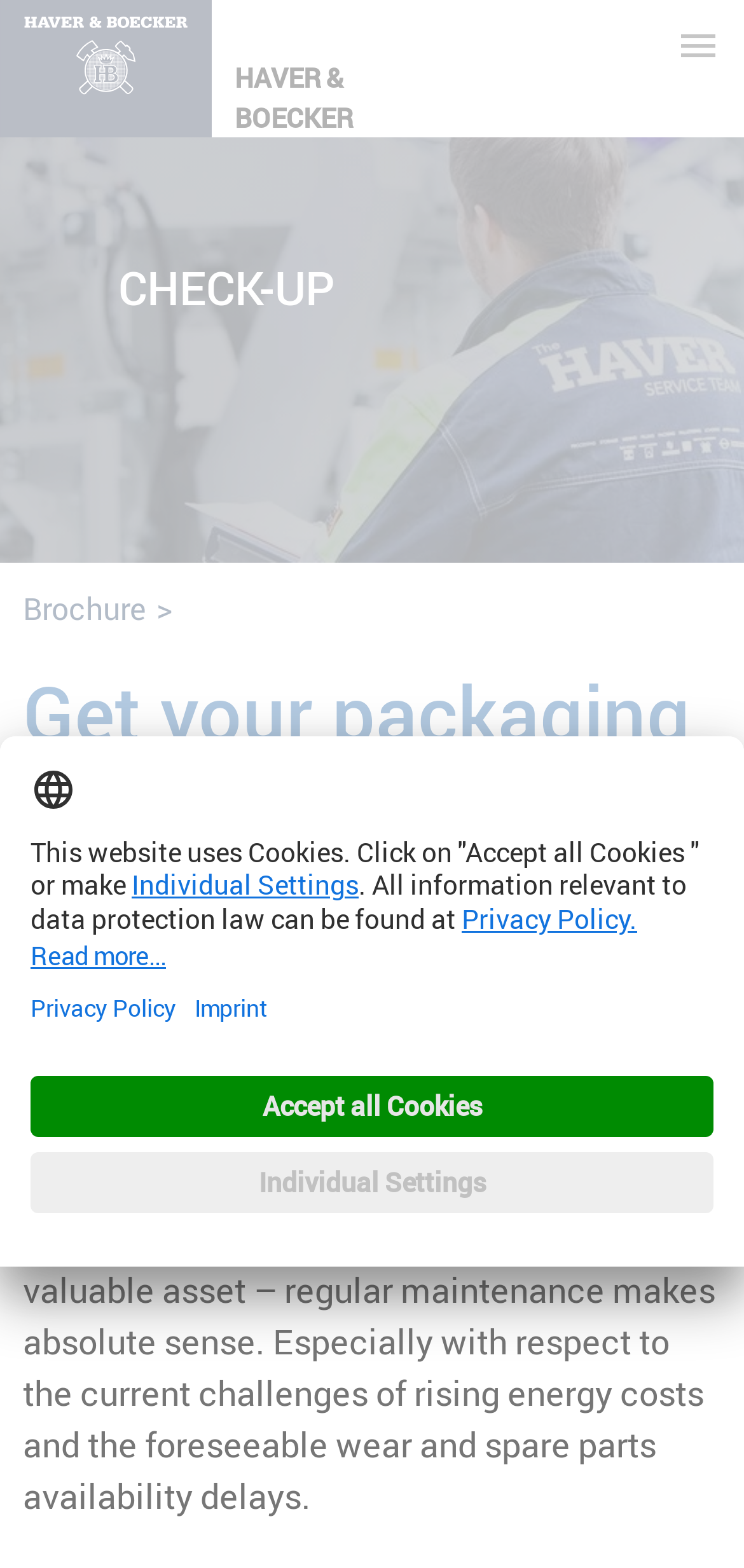Identify the bounding box coordinates of the section that should be clicked to achieve the task described: "Download the brochure".

[0.031, 0.373, 0.231, 0.403]